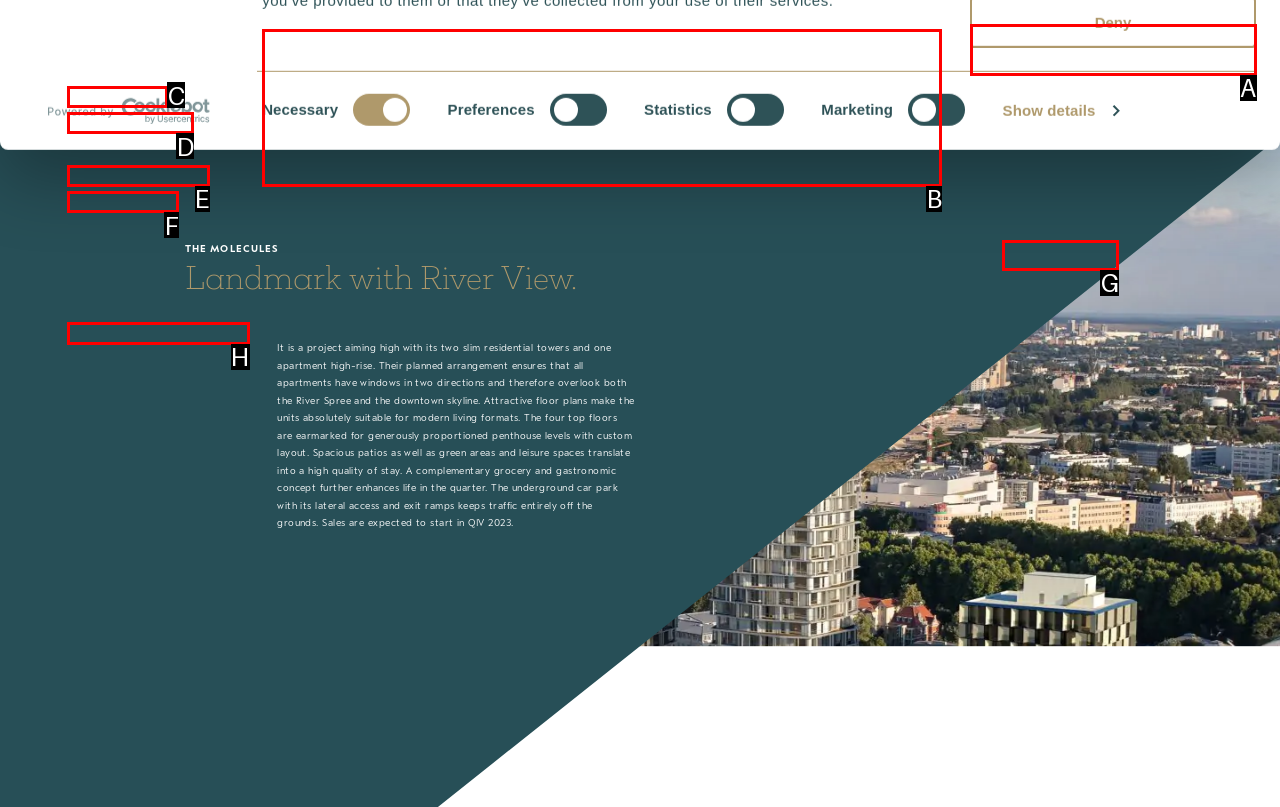From the available choices, determine which HTML element fits this description: The Molecules Respond with the correct letter.

F